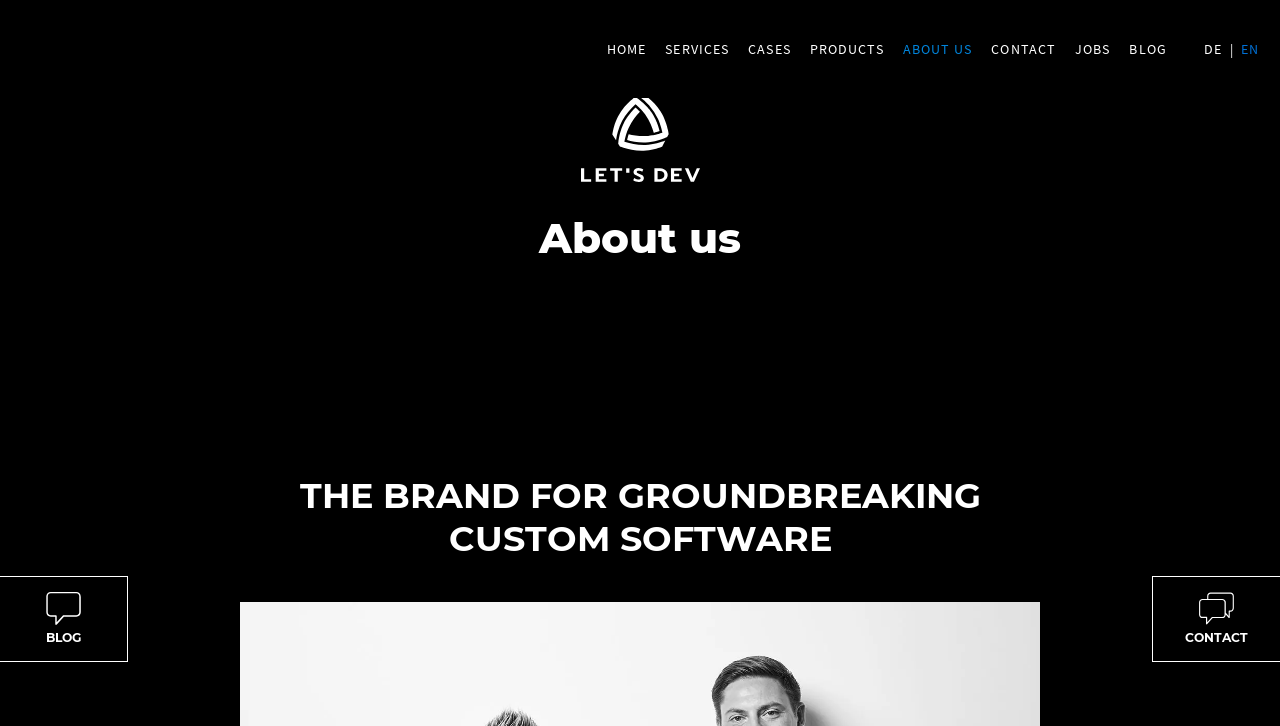Please find the bounding box coordinates for the clickable element needed to perform this instruction: "contact us".

[0.917, 0.867, 0.984, 0.891]